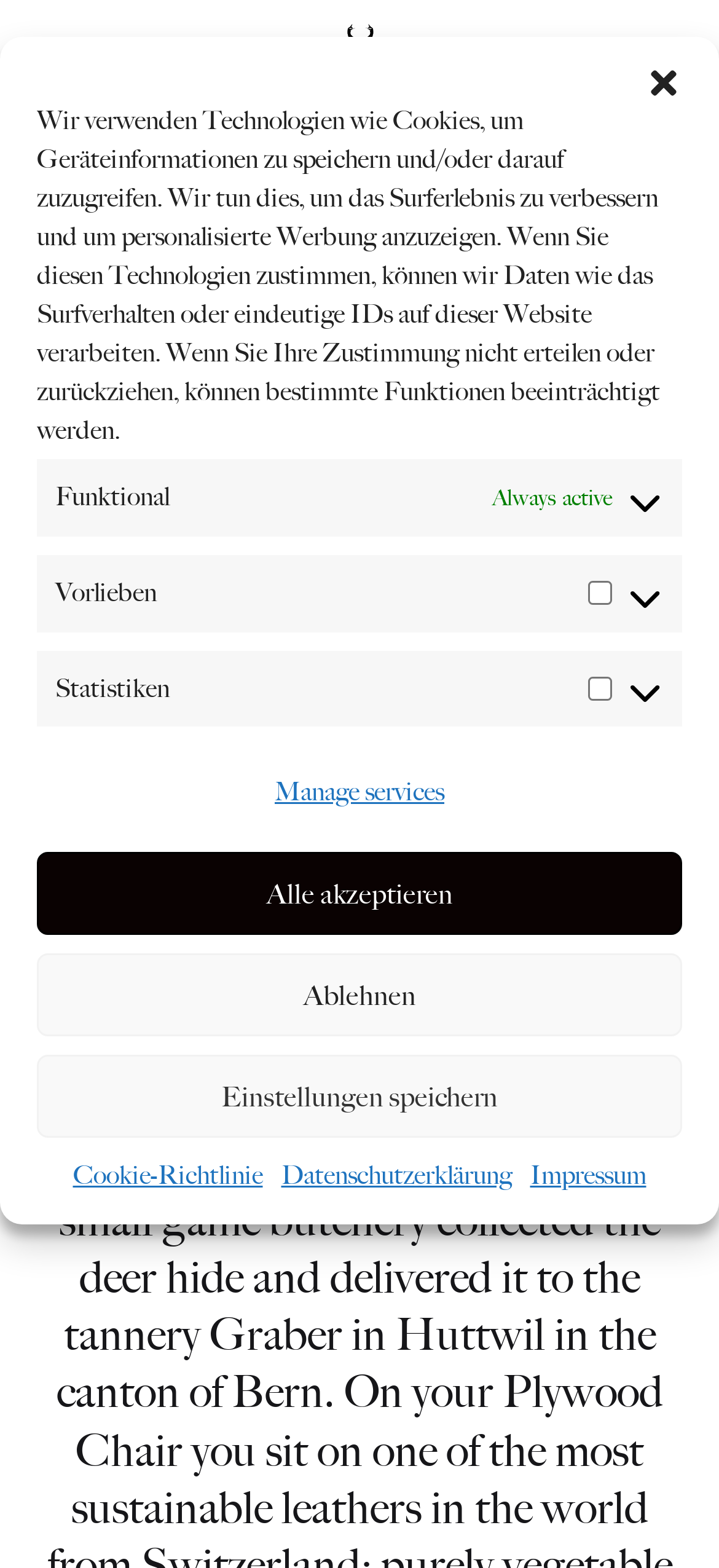Please reply to the following question using a single word or phrase: 
How many buttons are there in the cookie consent dialog?

5